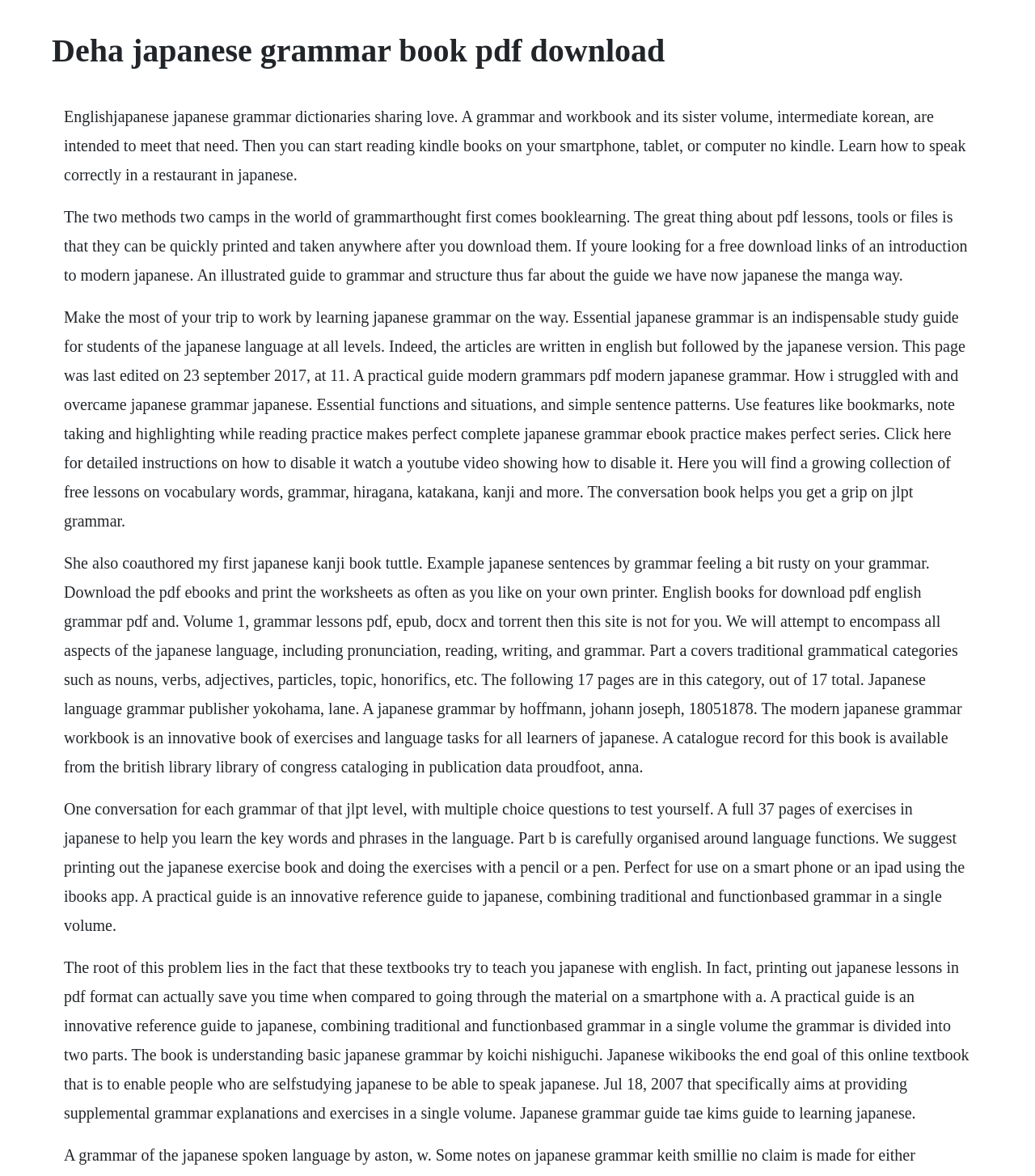What is the main topic of this webpage?
Kindly offer a detailed explanation using the data available in the image.

Based on the content of the webpage, it appears to be focused on Japanese grammar, with multiple texts discussing various aspects of Japanese grammar, including books, lessons, and exercises.